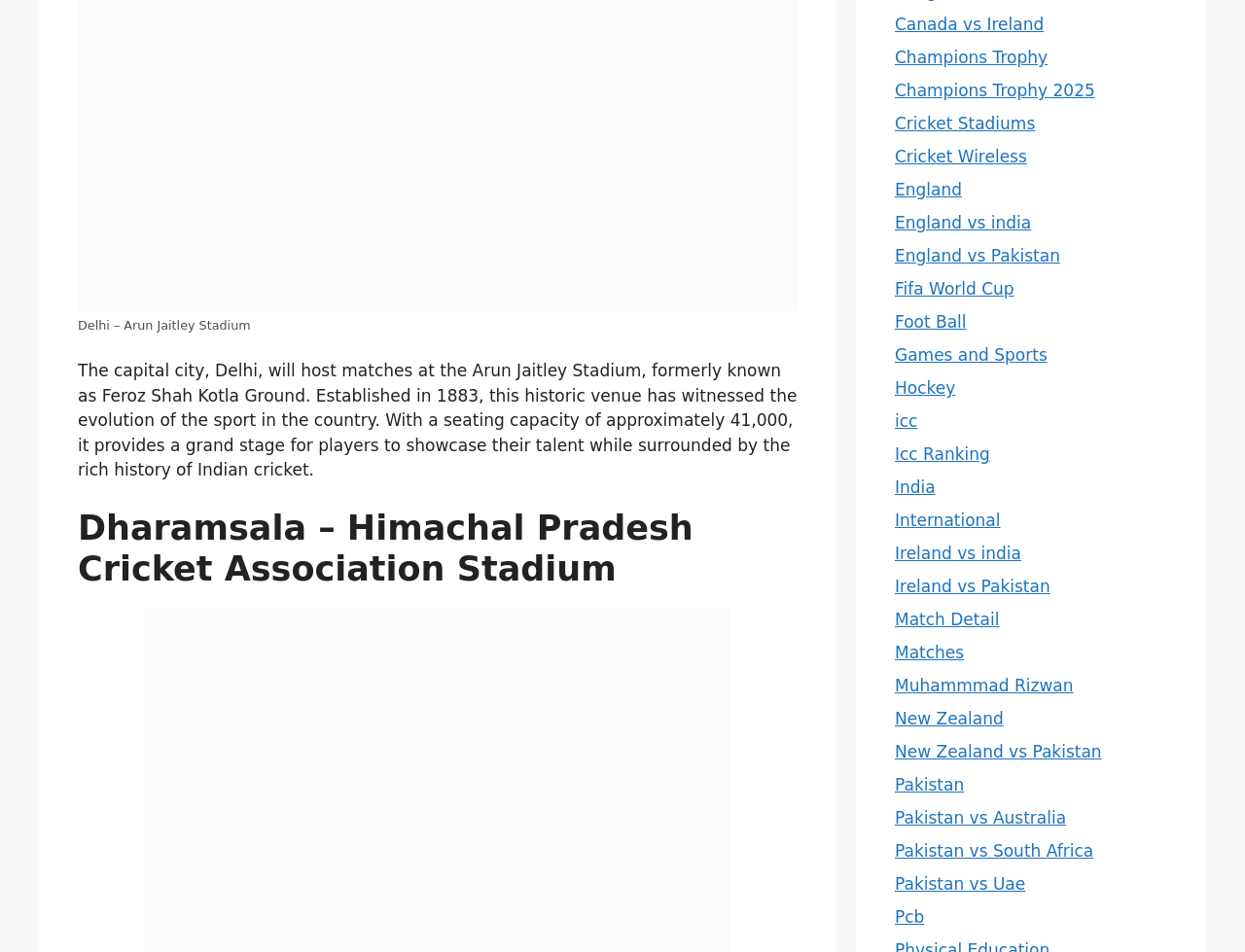Find and indicate the bounding box coordinates of the region you should select to follow the given instruction: "Explore 'England vs India'".

[0.719, 0.224, 0.828, 0.244]